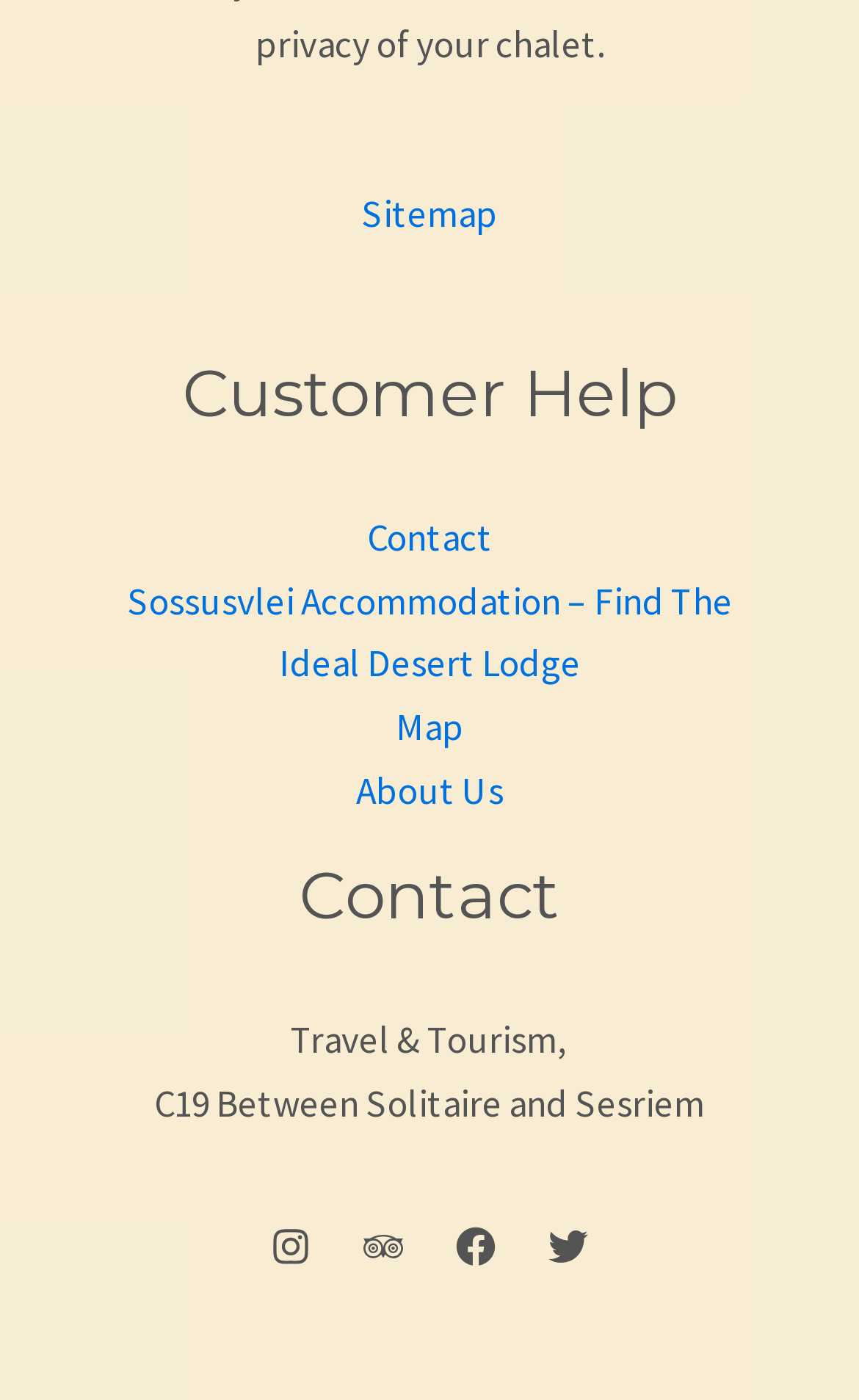What social media platforms does the business have?
Please provide a comprehensive answer based on the information in the image.

I inferred this answer by examining the links 'Instagram', 'Behance', 'Facebook', and 'Twitter' which are located at the bottom of the webpage, indicating that the business has a presence on these social media platforms.